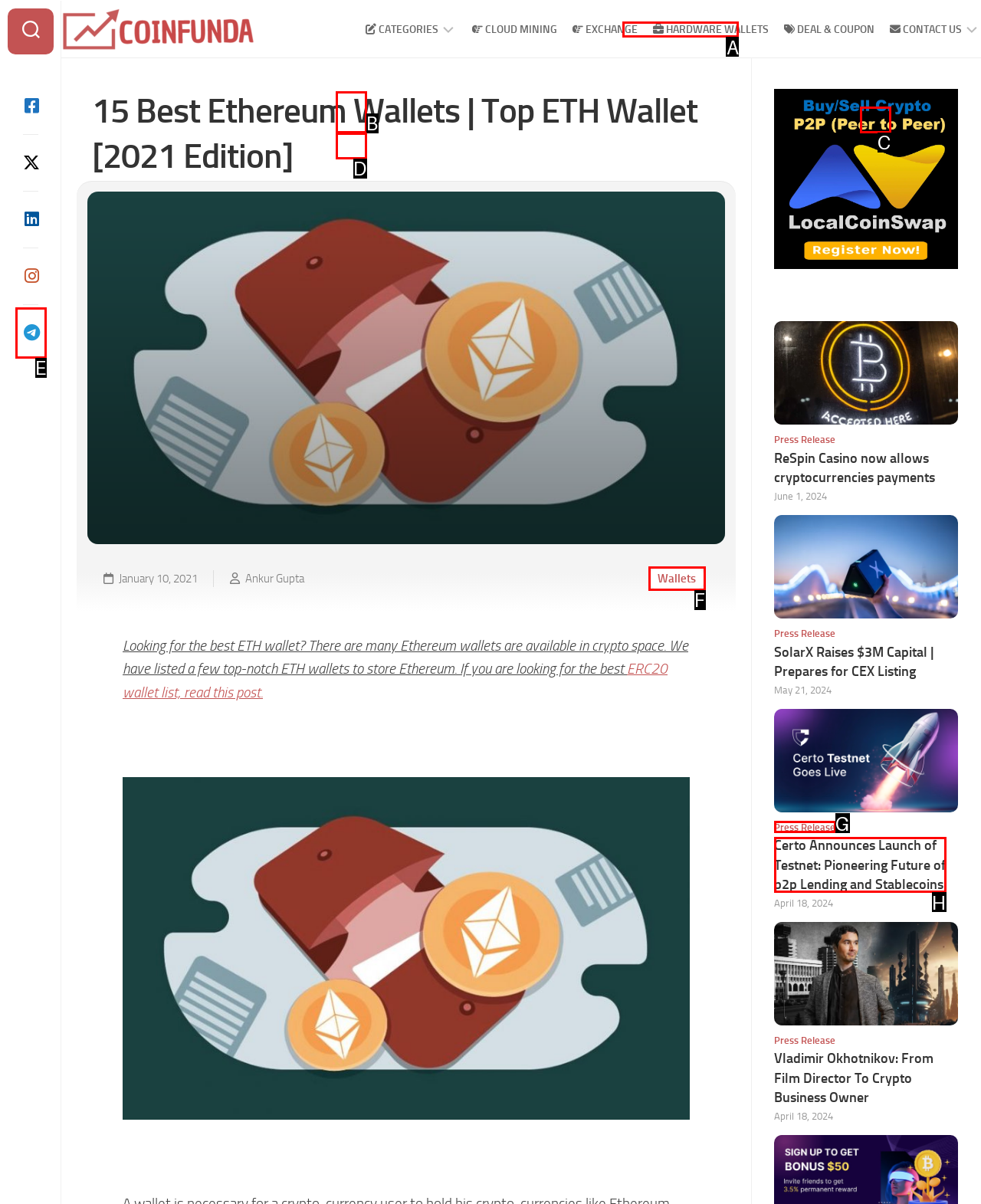Determine which HTML element to click for this task: Learn about 'HARDWARE WALLETS' Provide the letter of the selected choice.

A